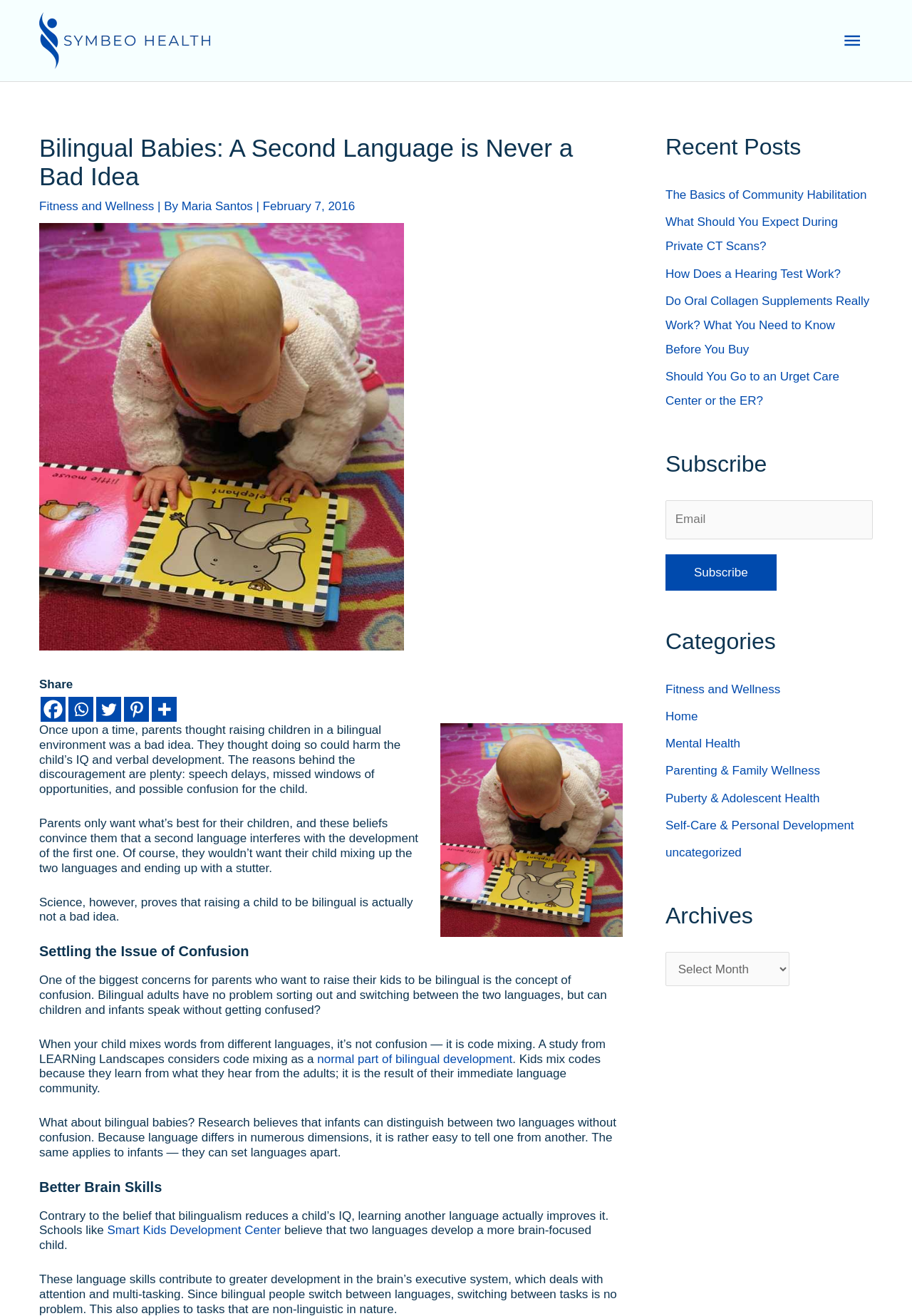Provide a one-word or one-phrase answer to the question:
What is the topic of the article?

Bilingual Babies